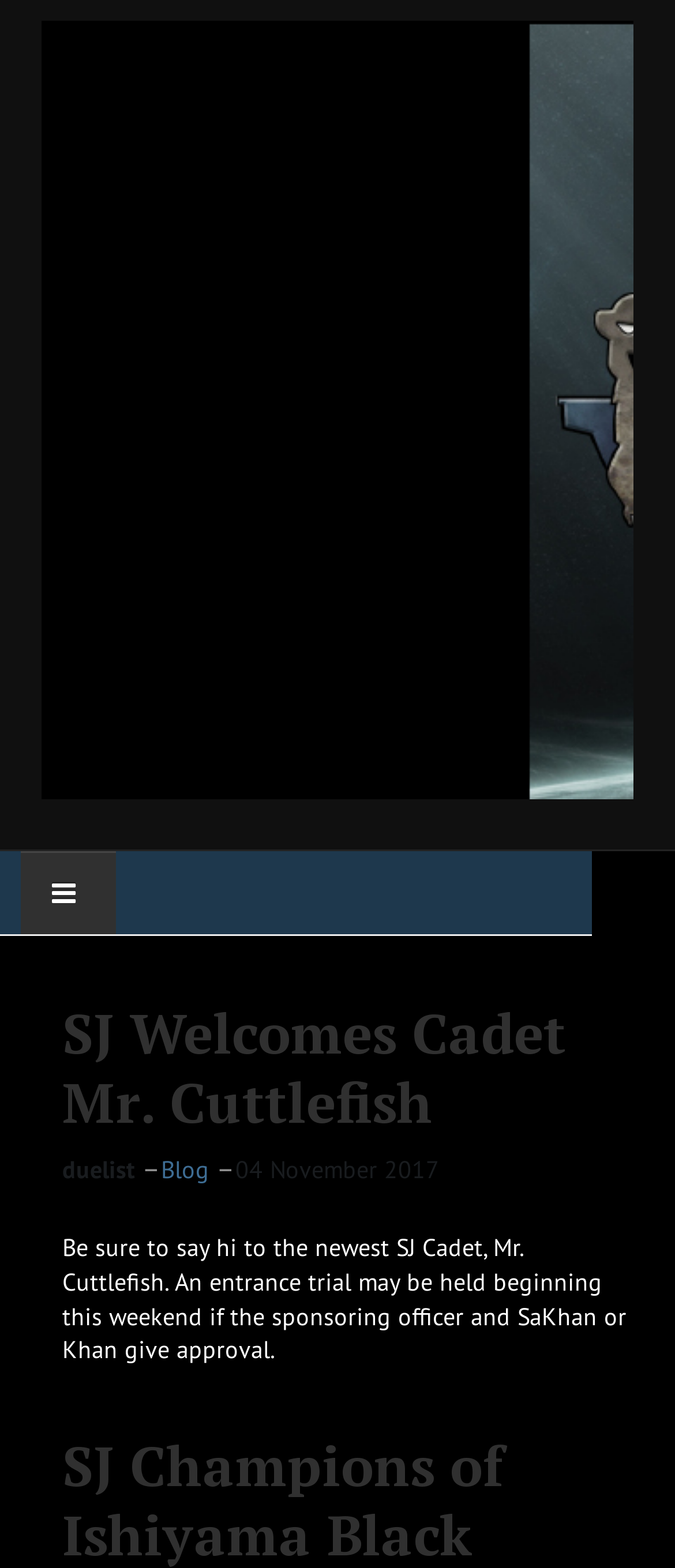Provide a short answer using a single word or phrase for the following question: 
What is the purpose of the entrance trial?

To approve the newest SJ Cadet